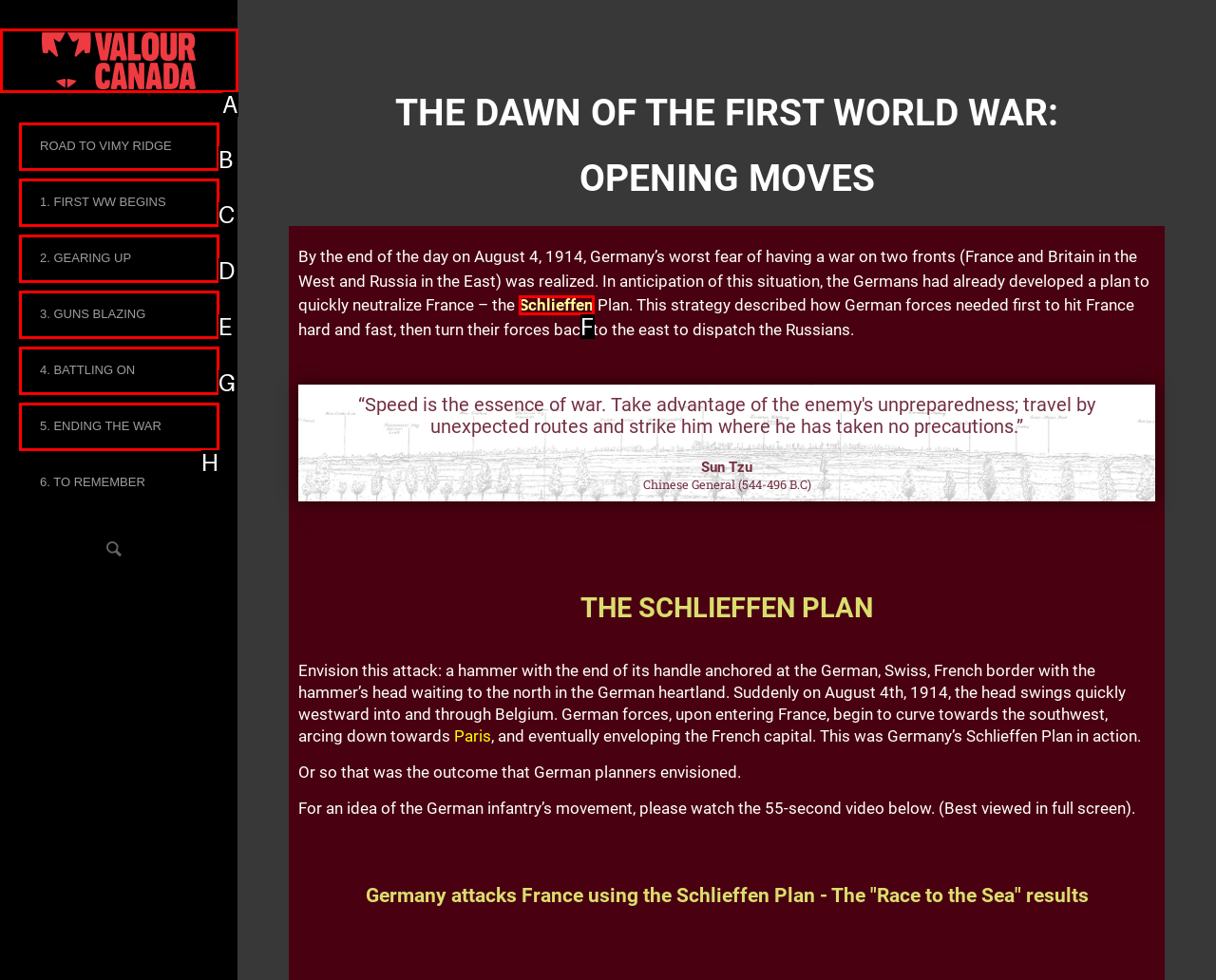Identify the correct UI element to click for this instruction: Learn about the Road to Vimy Ridge
Respond with the appropriate option's letter from the provided choices directly.

B